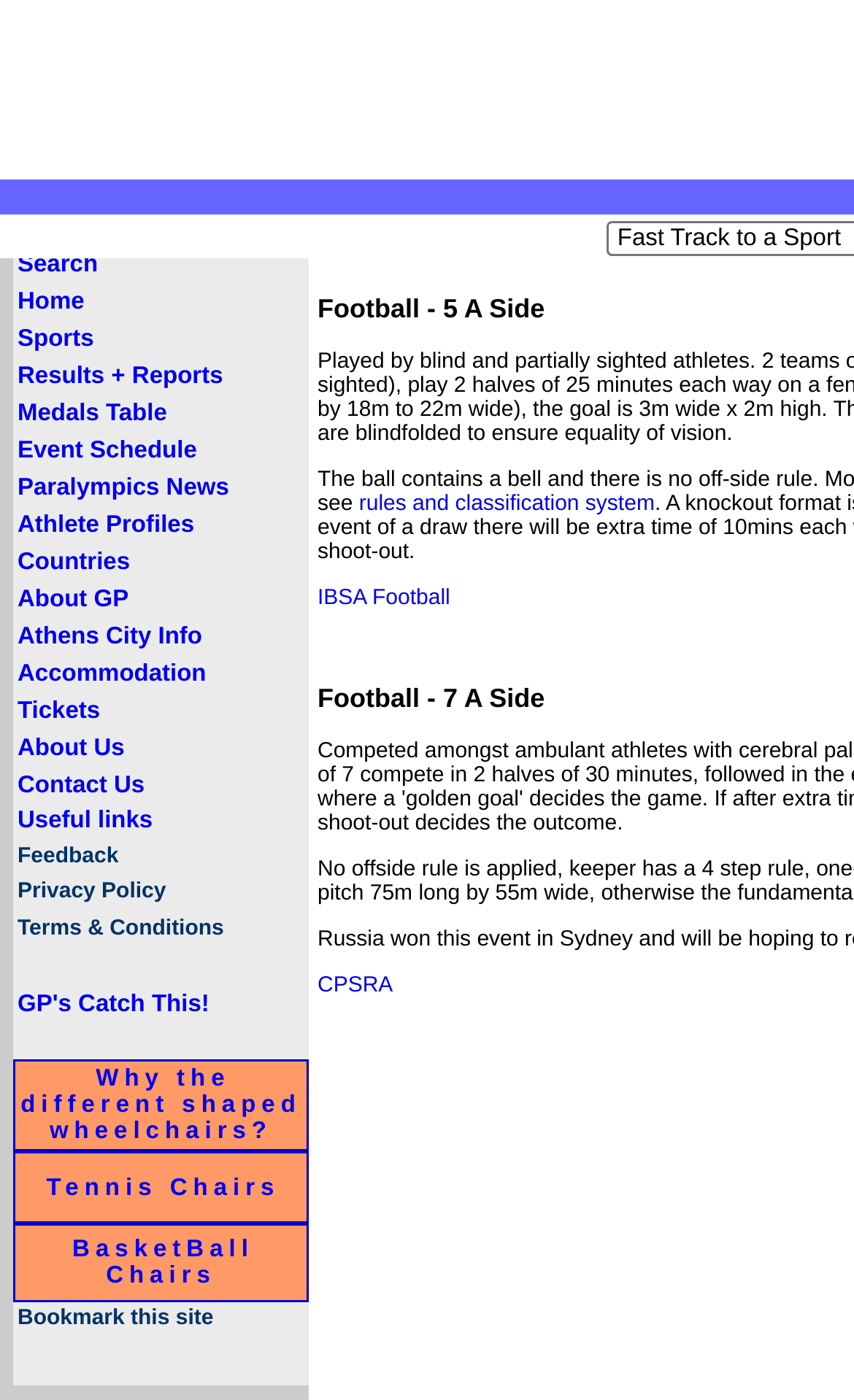Extract the bounding box coordinates of the UI element described by: "Useful links". The coordinates should include four float numbers ranging from 0 to 1, e.g., [left, top, right, bottom].

[0.021, 0.577, 0.179, 0.596]